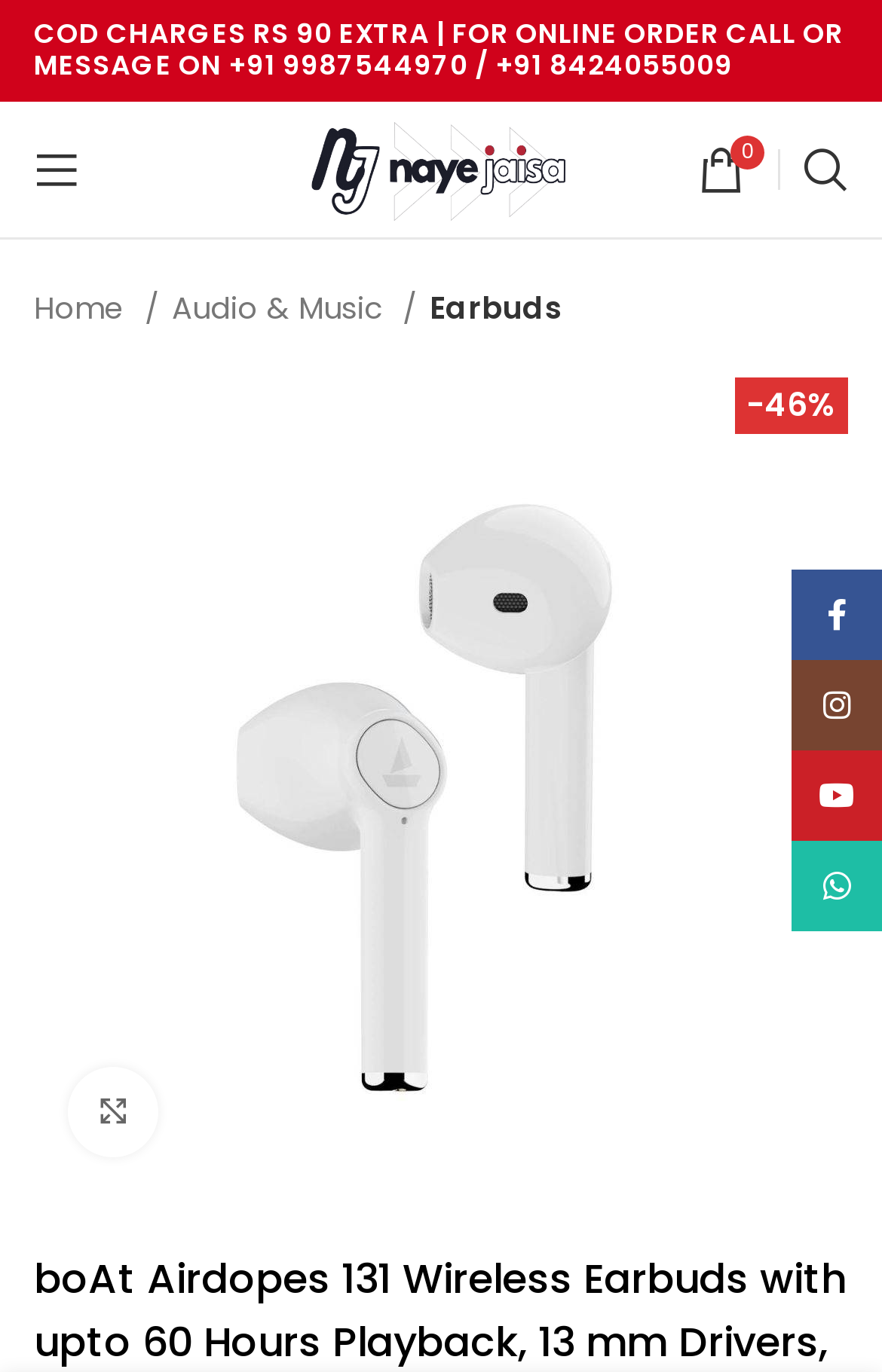Please identify the bounding box coordinates of the area that needs to be clicked to follow this instruction: "Visit Facebook page".

[0.897, 0.415, 1.0, 0.481]